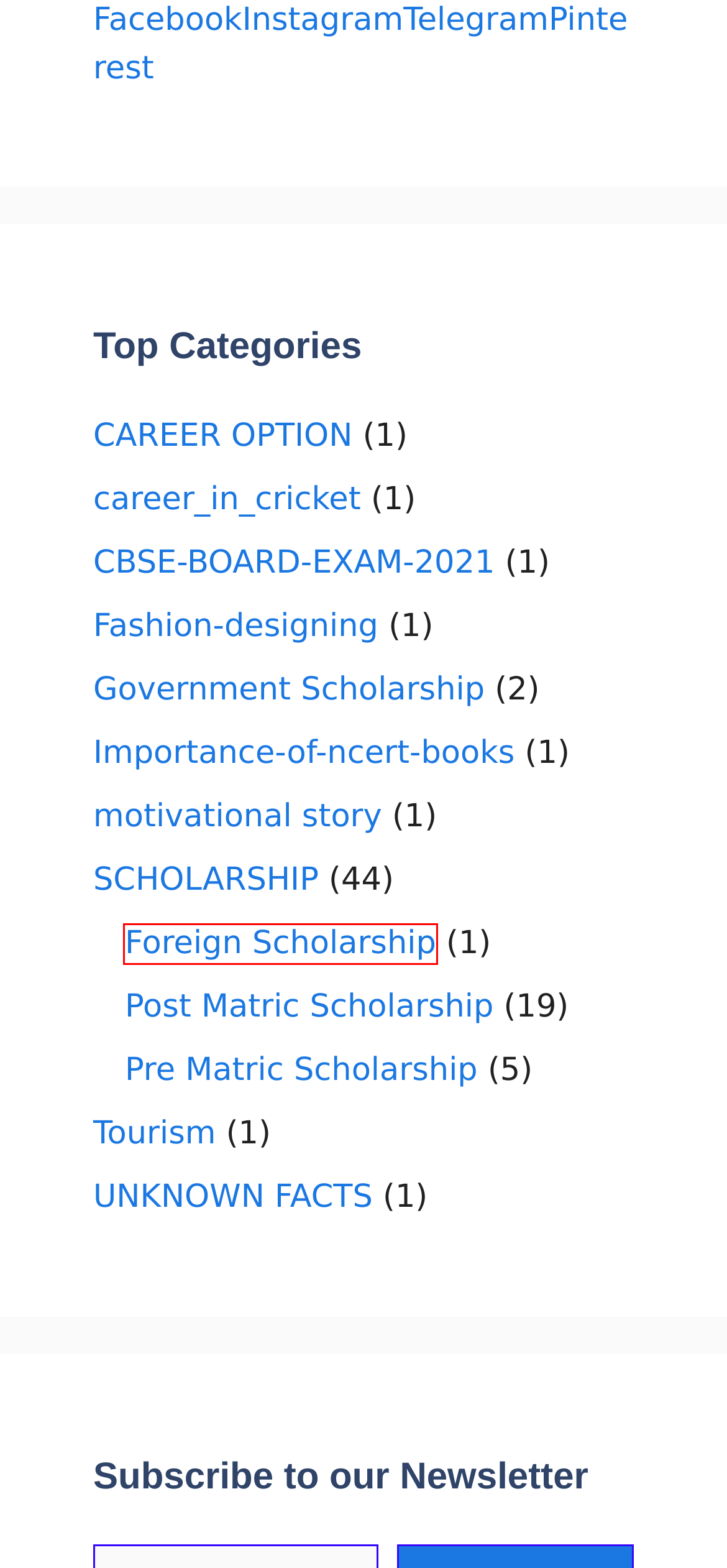You have a screenshot of a webpage with a red bounding box around an element. Choose the best matching webpage description that would appear after clicking the highlighted element. Here are the candidates:
A. Foreign Scholarship » CareerOptionHub
B. CAREER OPTION » CareerOptionHub
C. UNKNOWN FACTS » CareerOptionHub
D. Motivational Story » CareerOptionHub
E. Tourism » CareerOptionHub
F. Pre Matric Scholarship » CareerOptionHub
G. CBSE-BOARD-EXAM-2021 » CareerOptionHub
H. Government Scholarship » CareerOptionHub

A